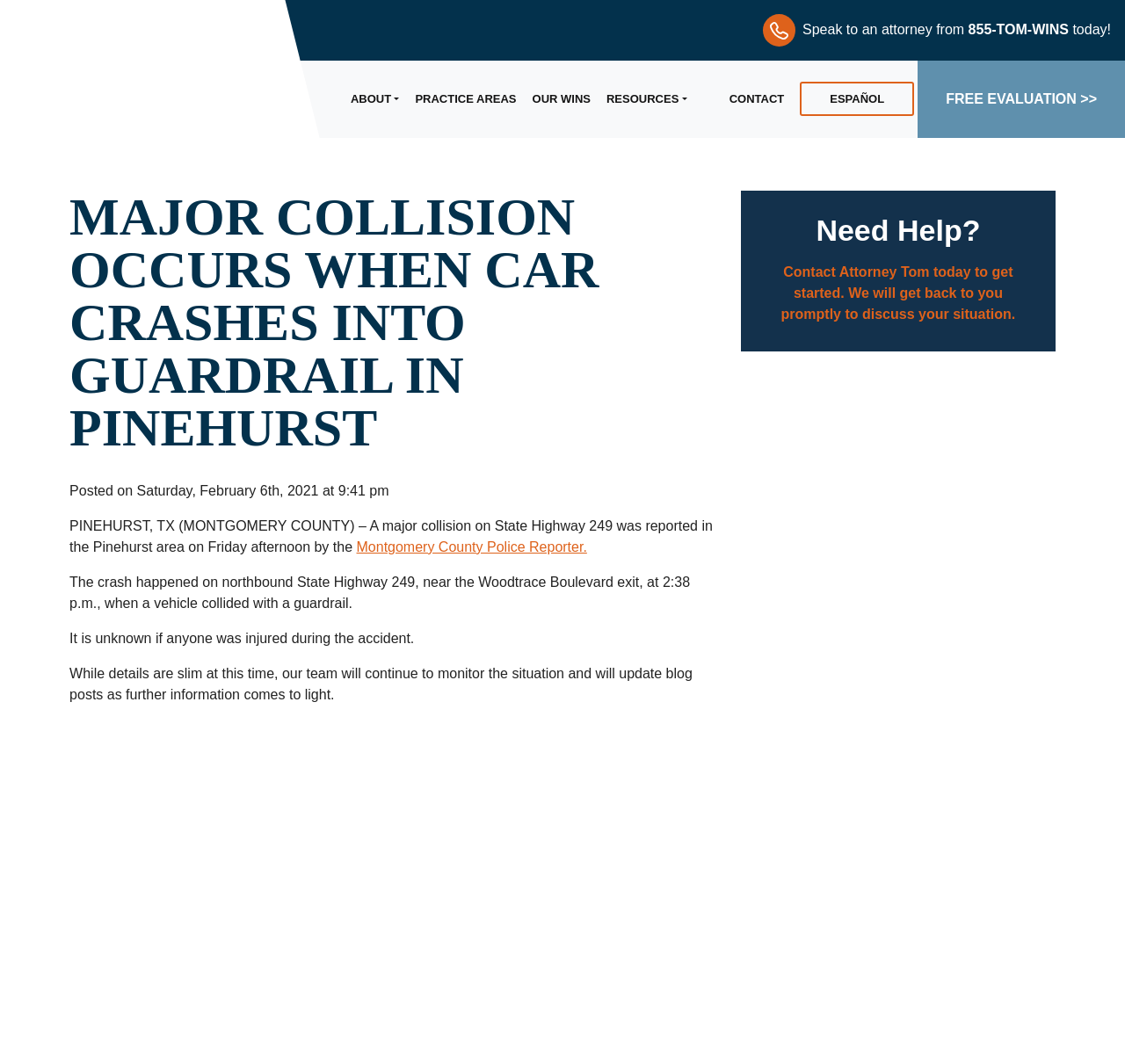Please identify the bounding box coordinates of the element's region that should be clicked to execute the following instruction: "Get a FREE EVALUATION". The bounding box coordinates must be four float numbers between 0 and 1, i.e., [left, top, right, bottom].

[0.816, 0.057, 1.0, 0.129]